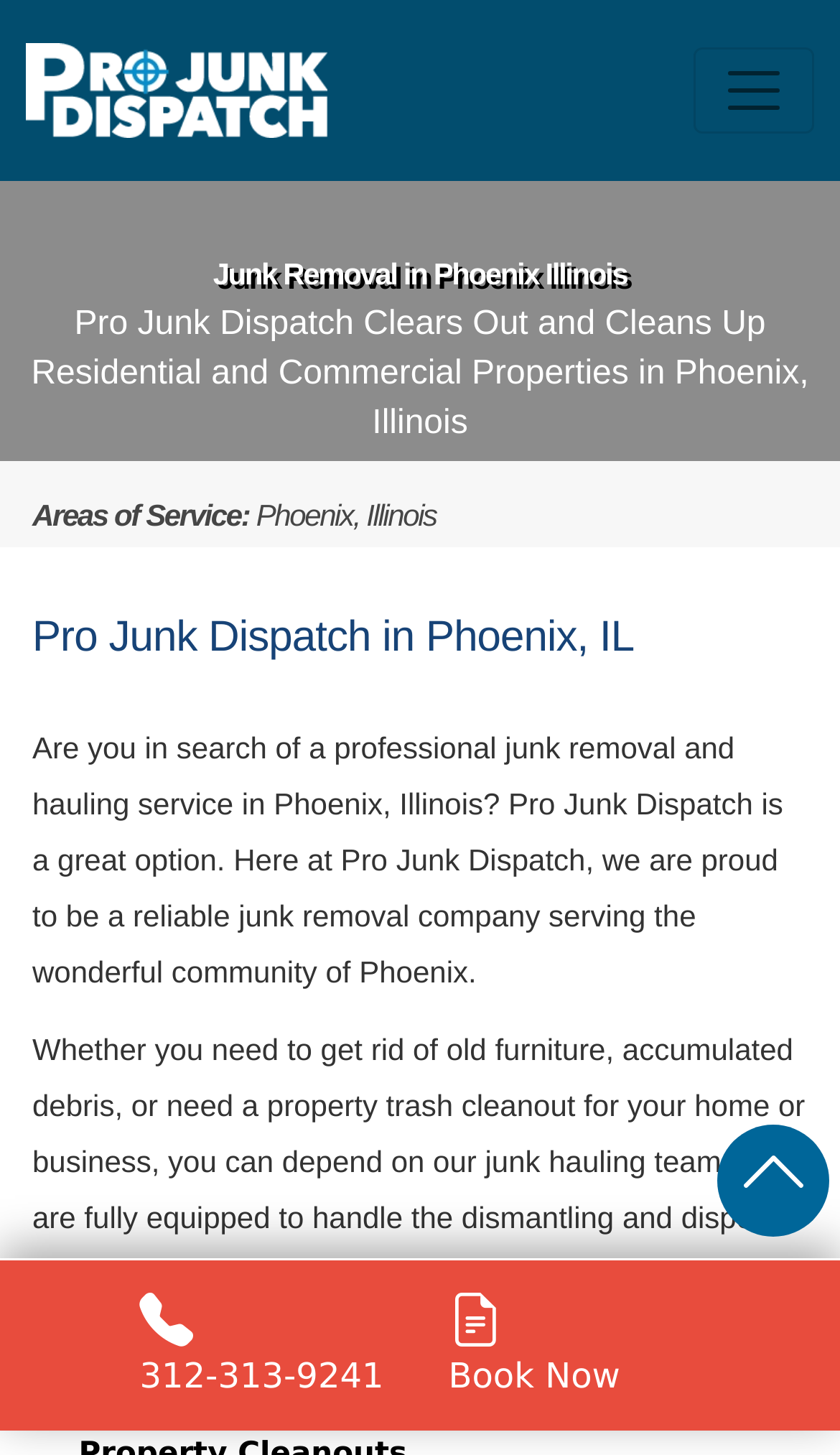Determine the heading of the webpage and extract its text content.

Junk Removal in Phoenix Illinois